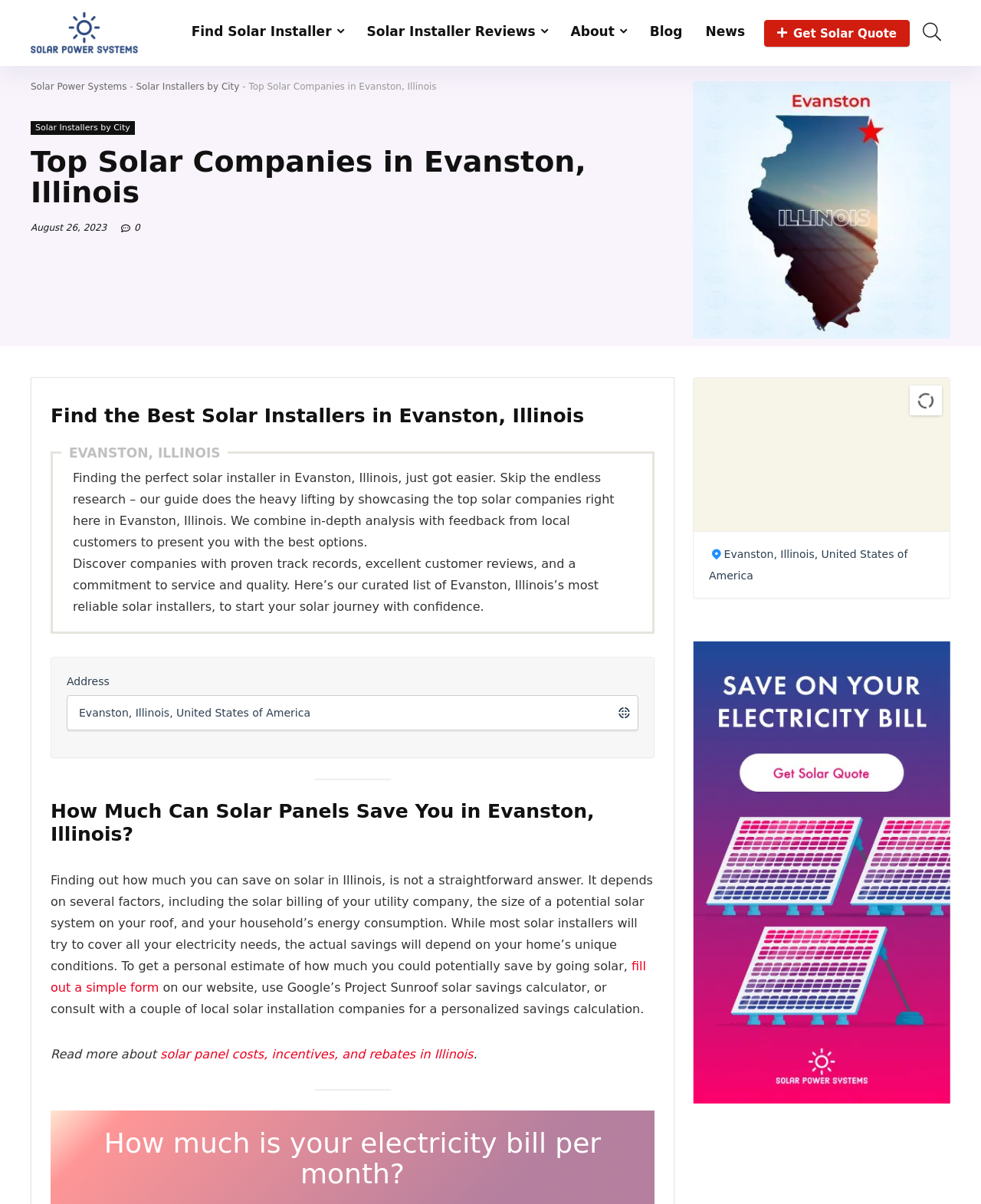Determine the bounding box coordinates of the clickable region to carry out the instruction: "Check the address".

[0.068, 0.577, 0.651, 0.607]